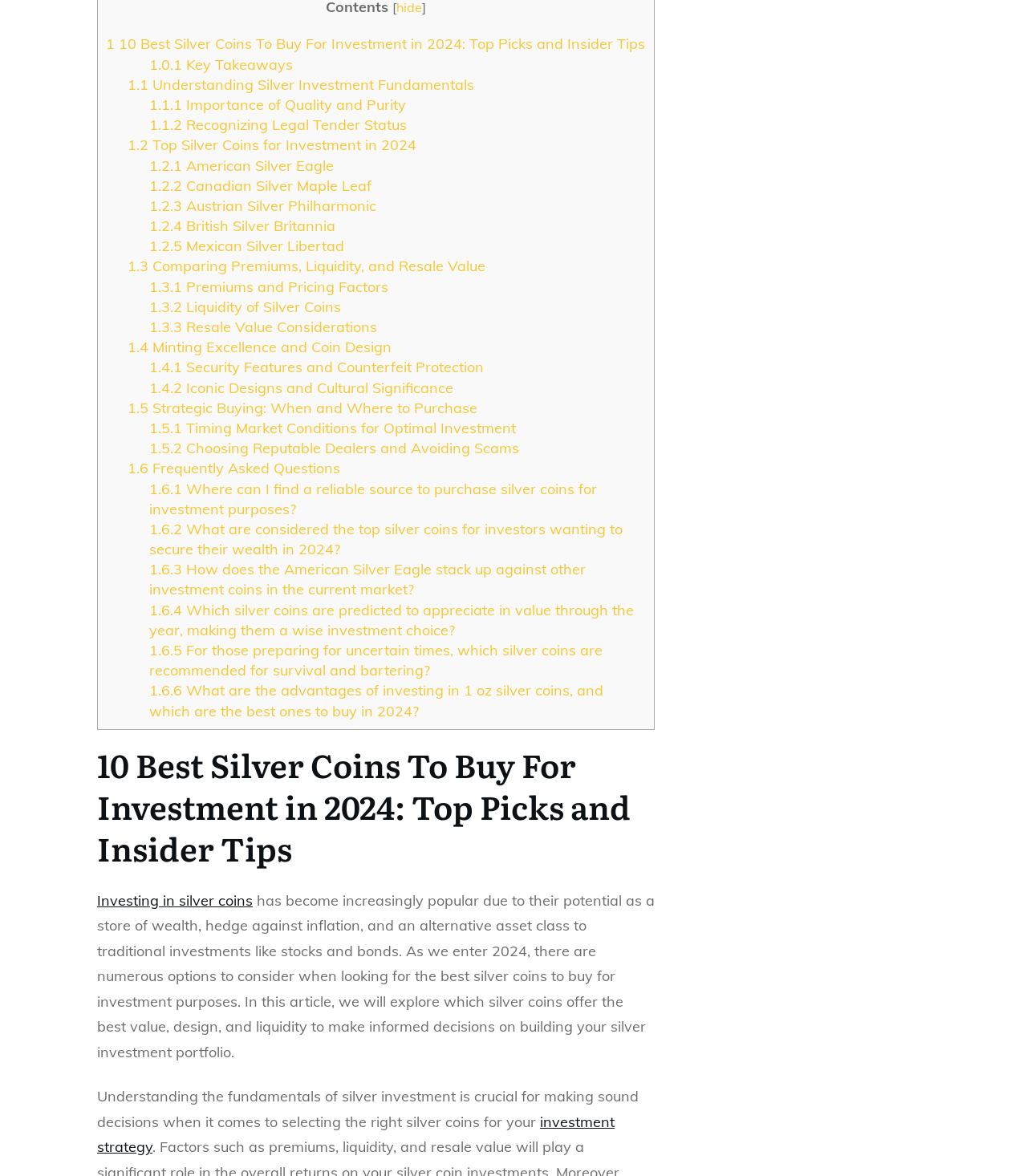Identify the bounding box coordinates for the element you need to click to achieve the following task: "Explore 'Frequently Asked Questions'". Provide the bounding box coordinates as four float numbers between 0 and 1, in the form [left, top, right, bottom].

[0.124, 0.39, 0.331, 0.406]